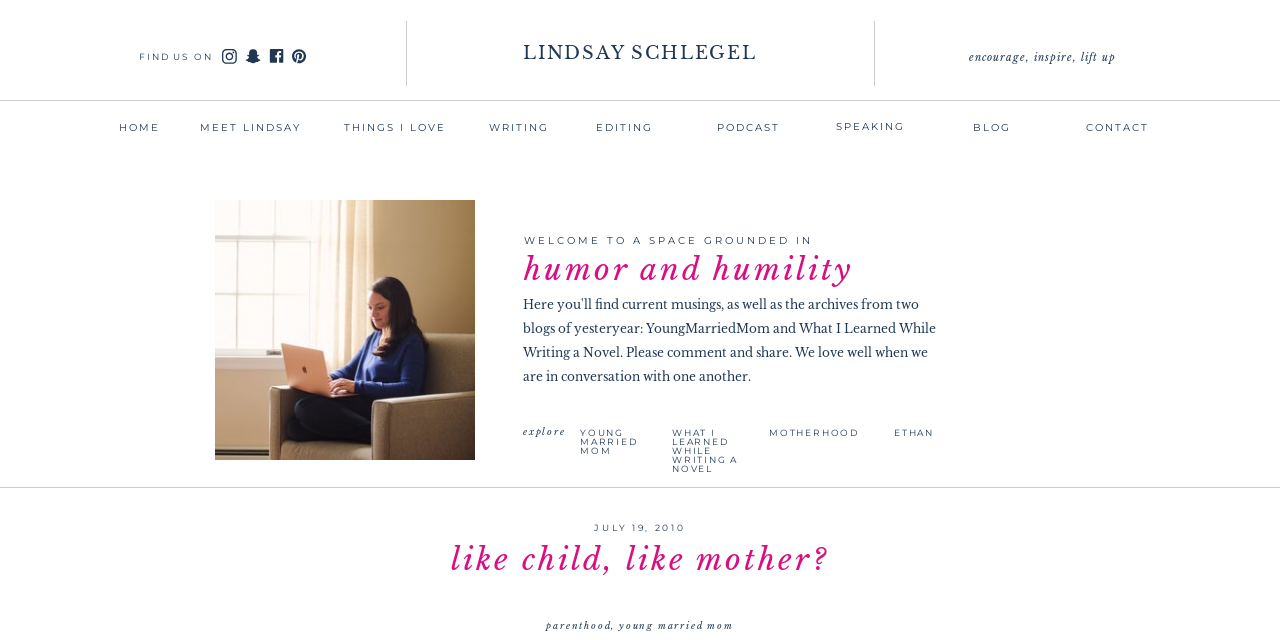Provide the bounding box coordinates of the UI element this sentence describes: "motherhood".

[0.601, 0.669, 0.684, 0.697]